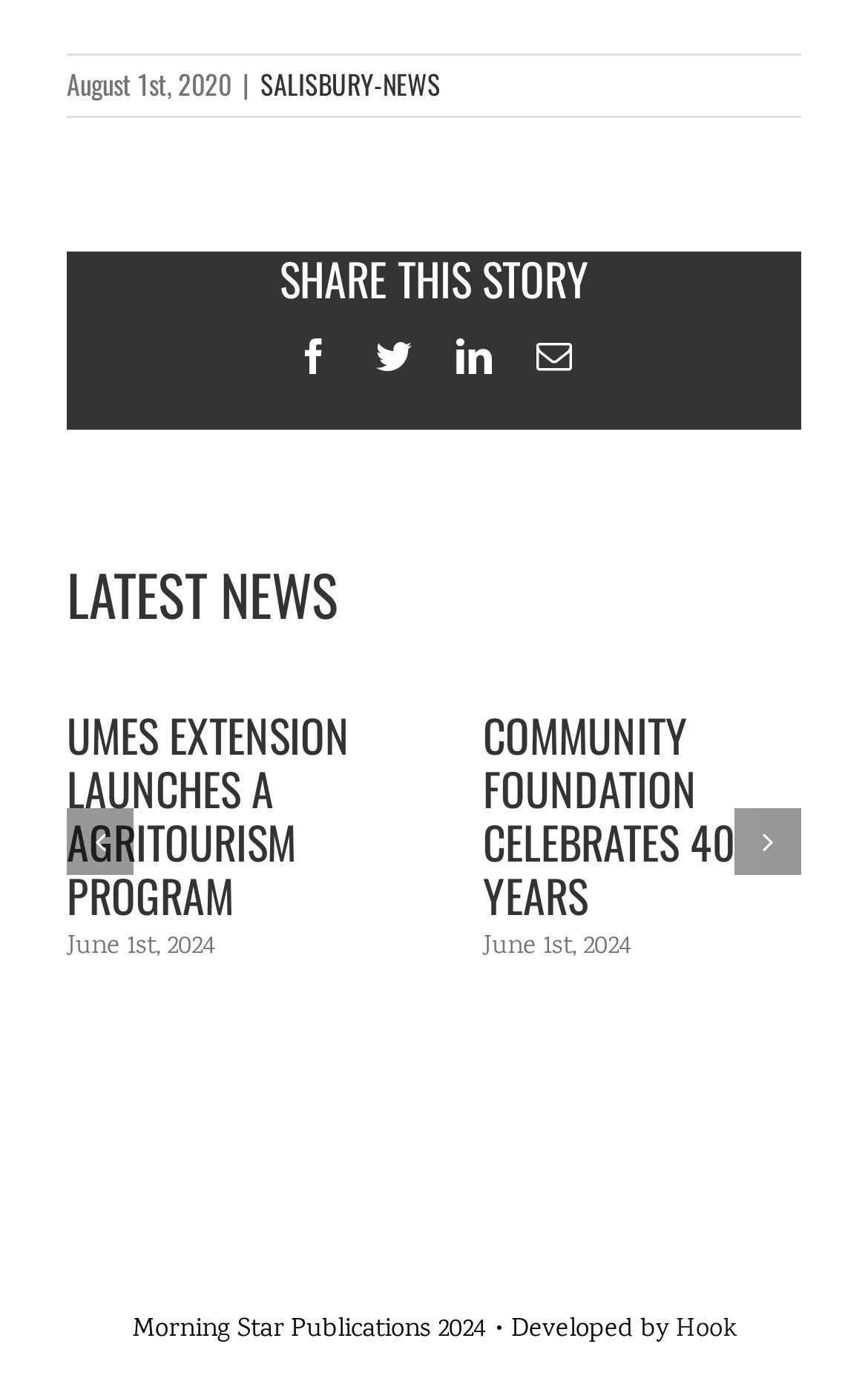Provide the bounding box coordinates of the section that needs to be clicked to accomplish the following instruction: "Share this story on Facebook."

[0.341, 0.243, 0.382, 0.269]